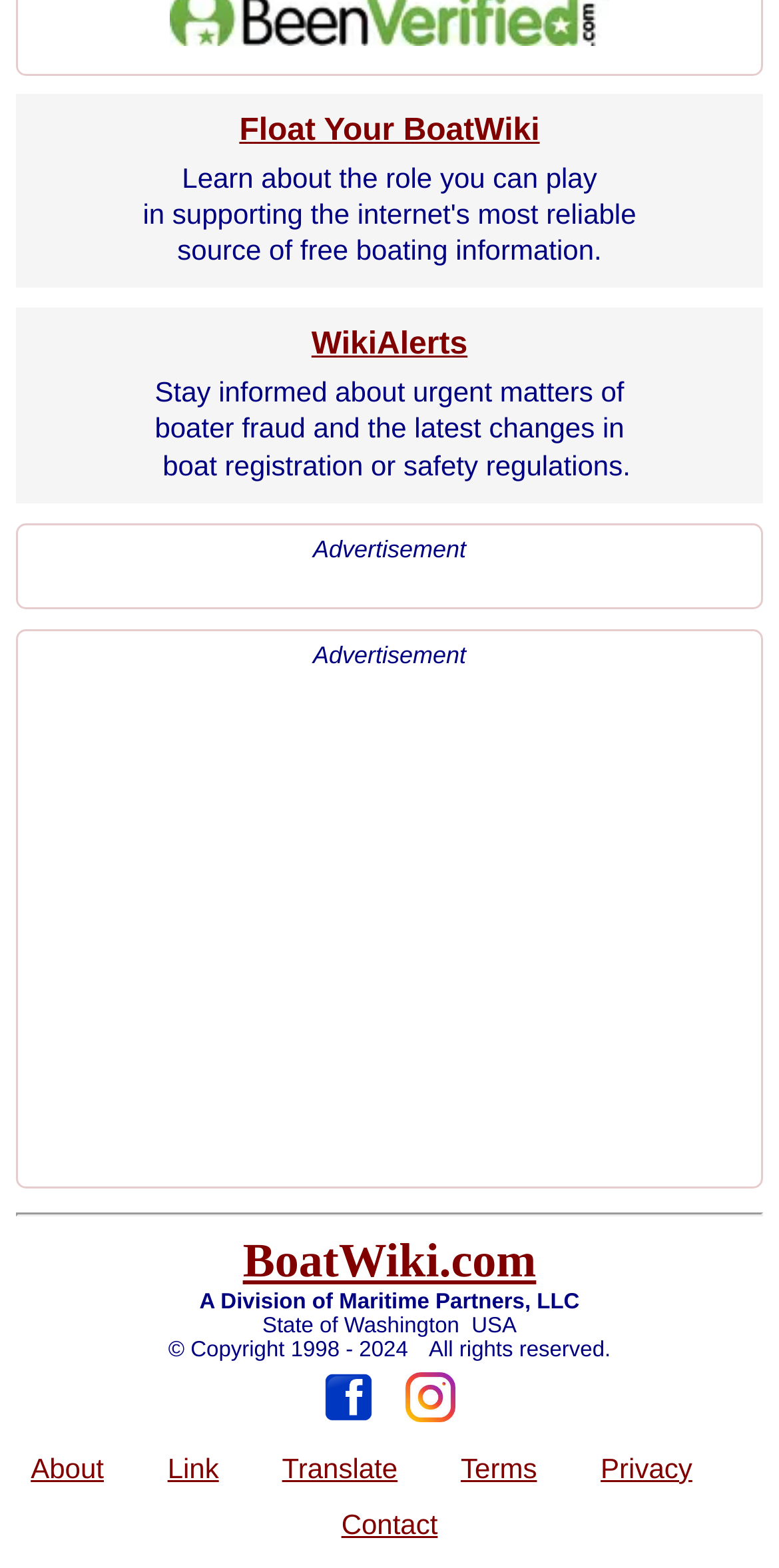What are the available languages for the webpage?
Using the details shown in the screenshot, provide a comprehensive answer to the question.

The availability of language translation is obtained from the link element 'Translate' at the bottom of the webpage, which suggests that the webpage is available in multiple languages.